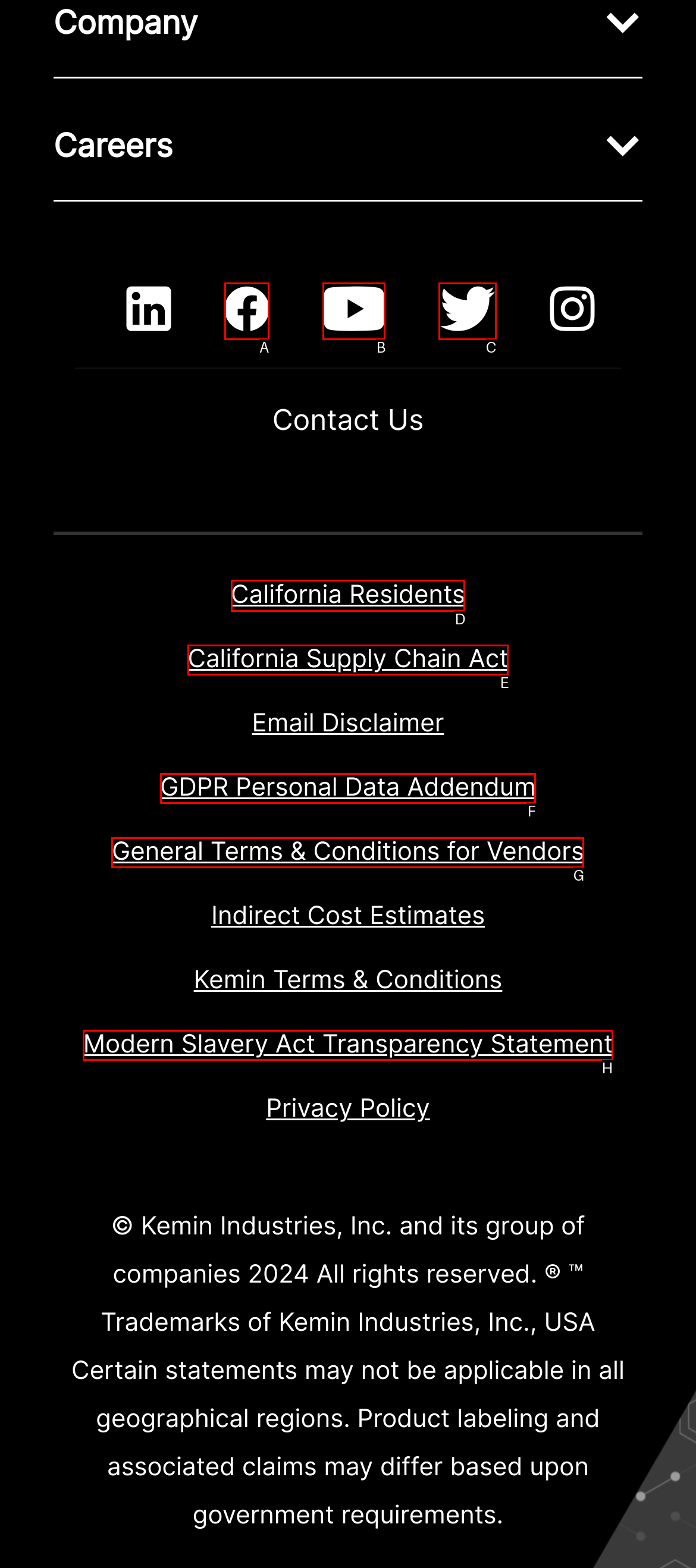Choose the correct UI element to click for this task: View California Residents Answer using the letter from the given choices.

D